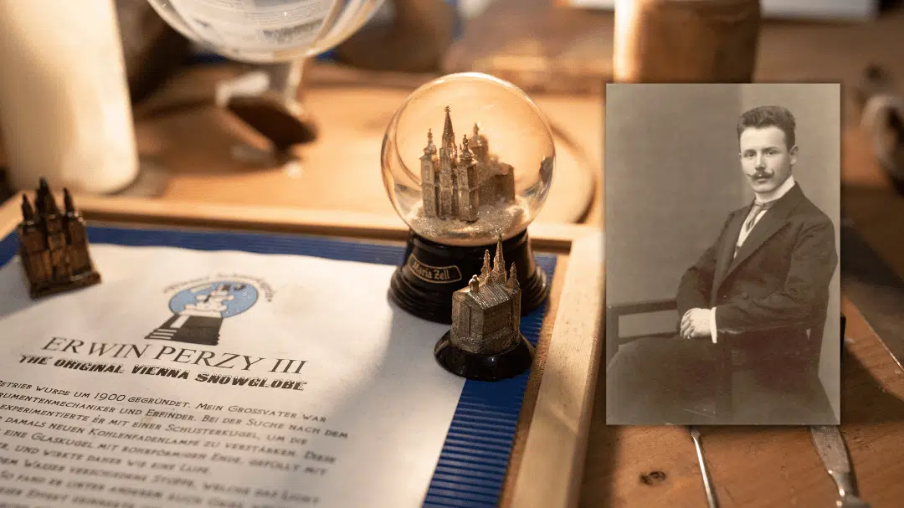How many snow globes are displayed in the image?
Provide a thorough and detailed answer to the question.

The question asks for the number of snow globes displayed in the image. By analyzing the caption, we can see that there is a beautifully crafted snow globe alongside a smaller snow globe, making a total of two snow globes.